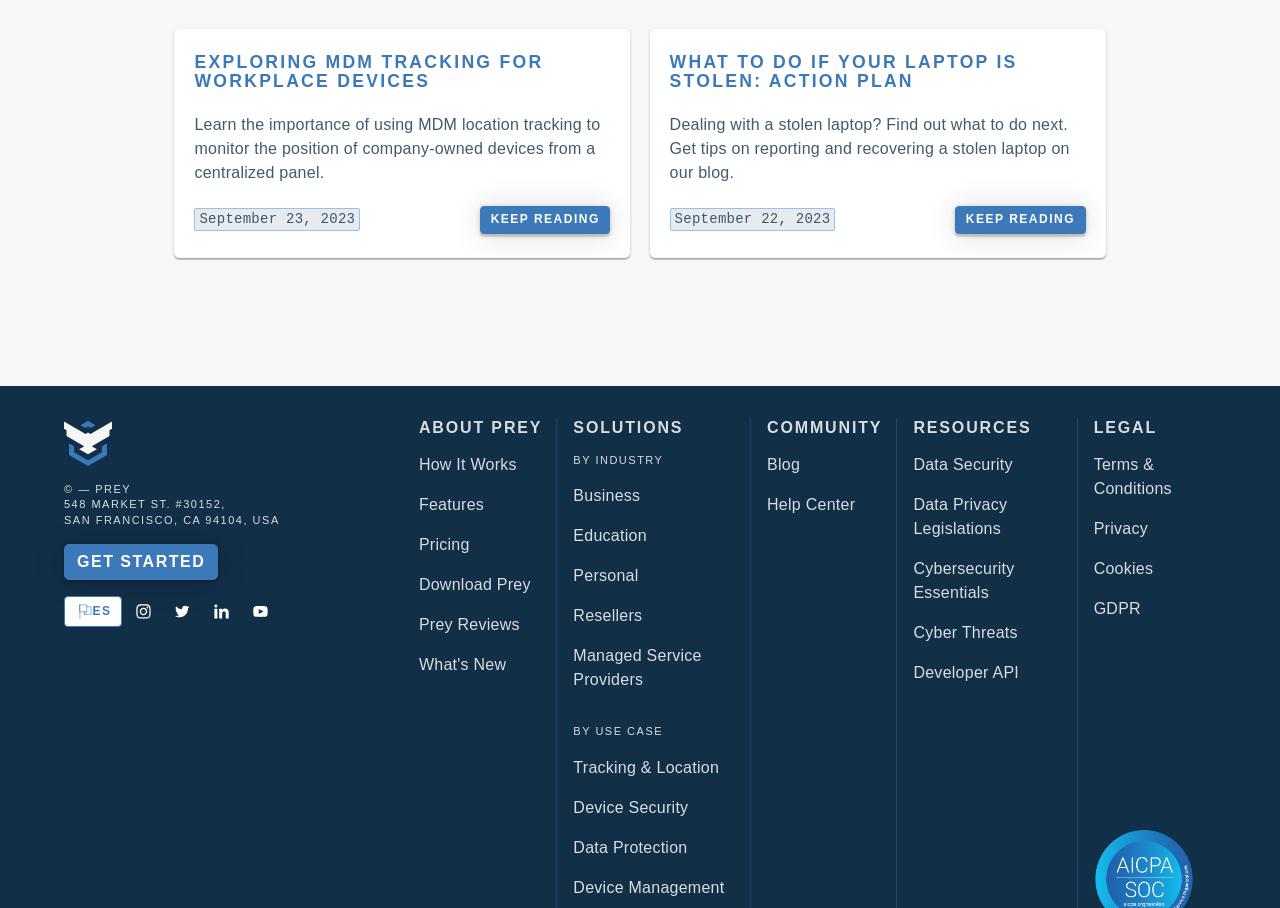Please find and report the bounding box coordinates of the element to click in order to perform the following action: "Explore features of Prey". The coordinates should be expressed as four float numbers between 0 and 1, in the format [left, top, right, bottom].

[0.327, 0.543, 0.422, 0.569]